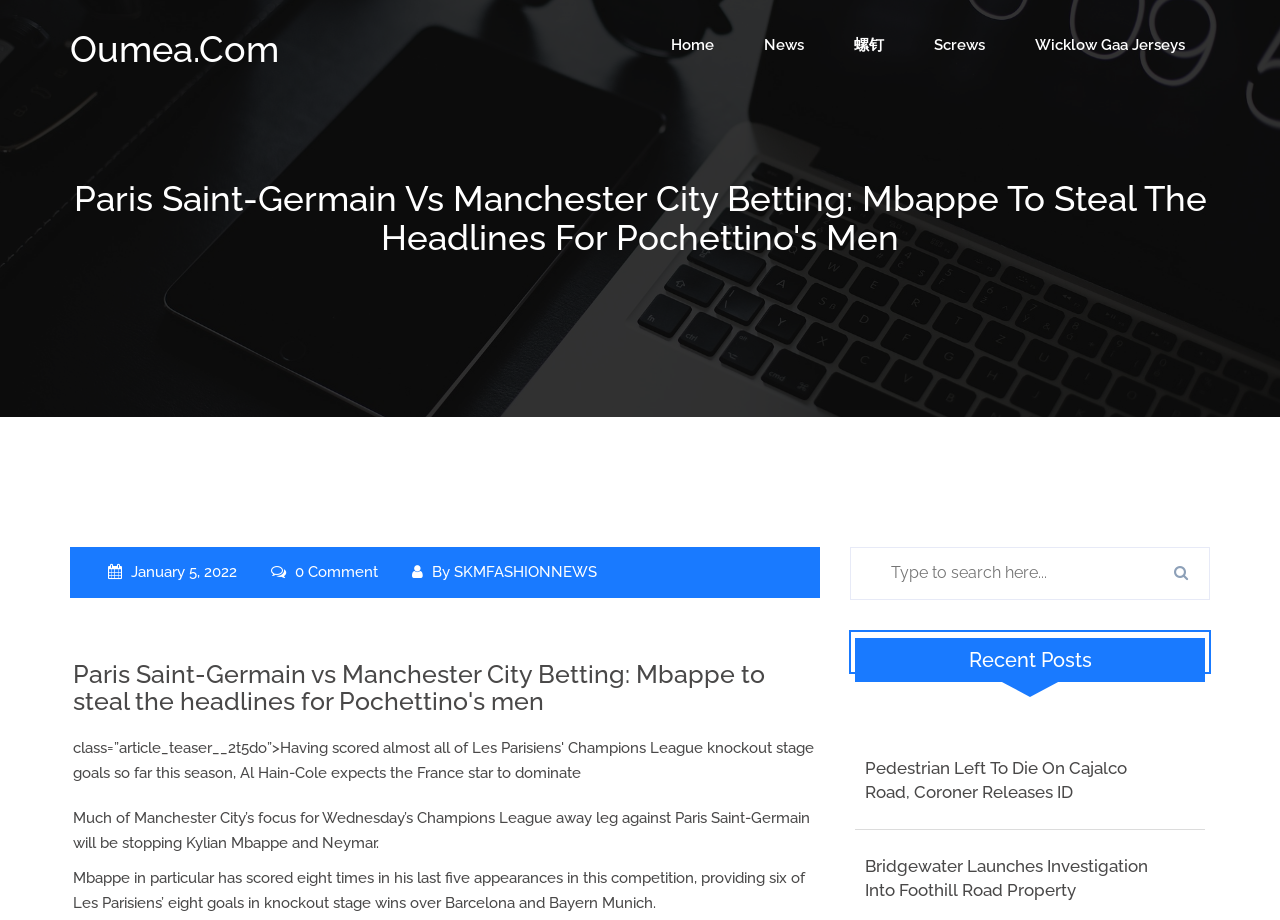Please specify the bounding box coordinates of the area that should be clicked to accomplish the following instruction: "Search for something". The coordinates should consist of four float numbers between 0 and 1, i.e., [left, top, right, bottom].

[0.664, 0.595, 0.945, 0.652]